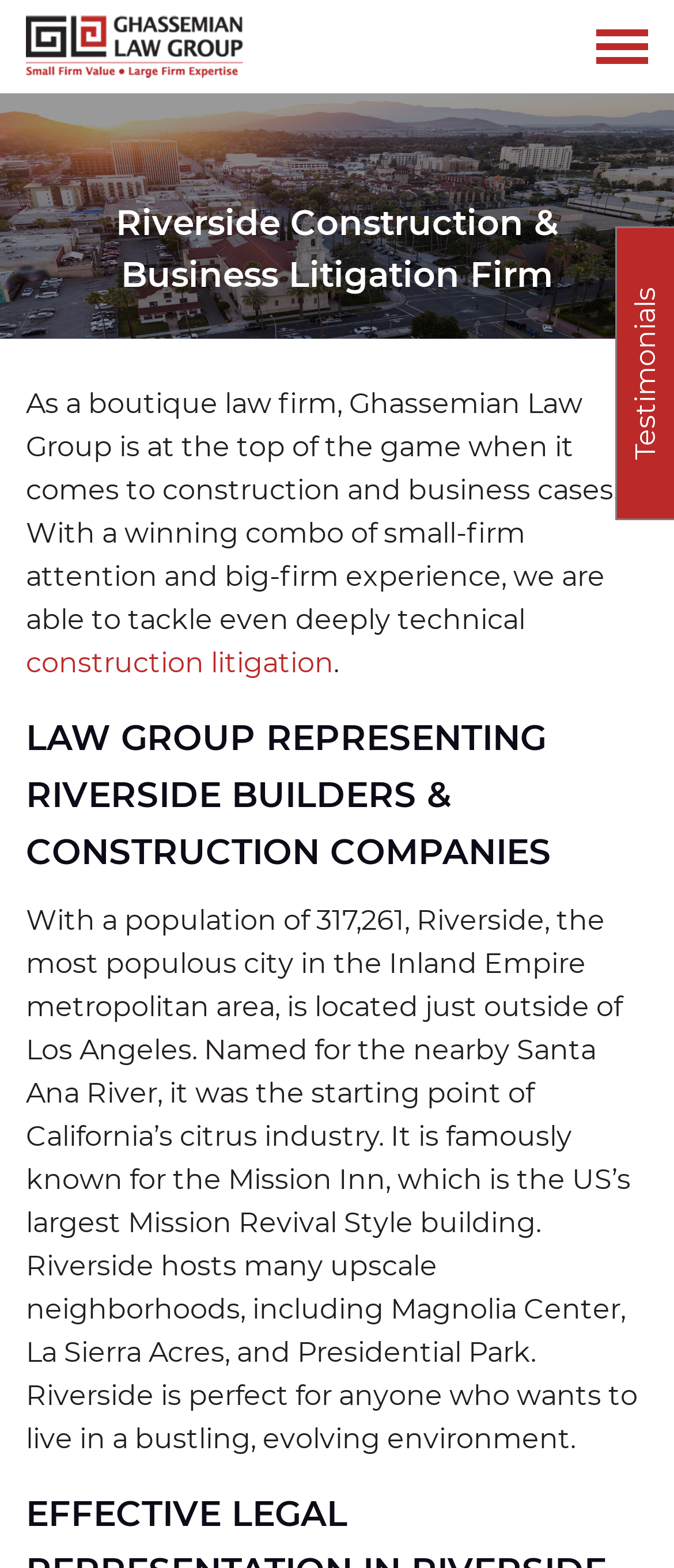What type of cases does Ghassemian Law Group handle?
Please give a detailed and elaborate explanation in response to the question.

The webpage mentions that Ghassemian Law Group handles 'construction and business cases', indicating that they specialize in these types of legal disputes.